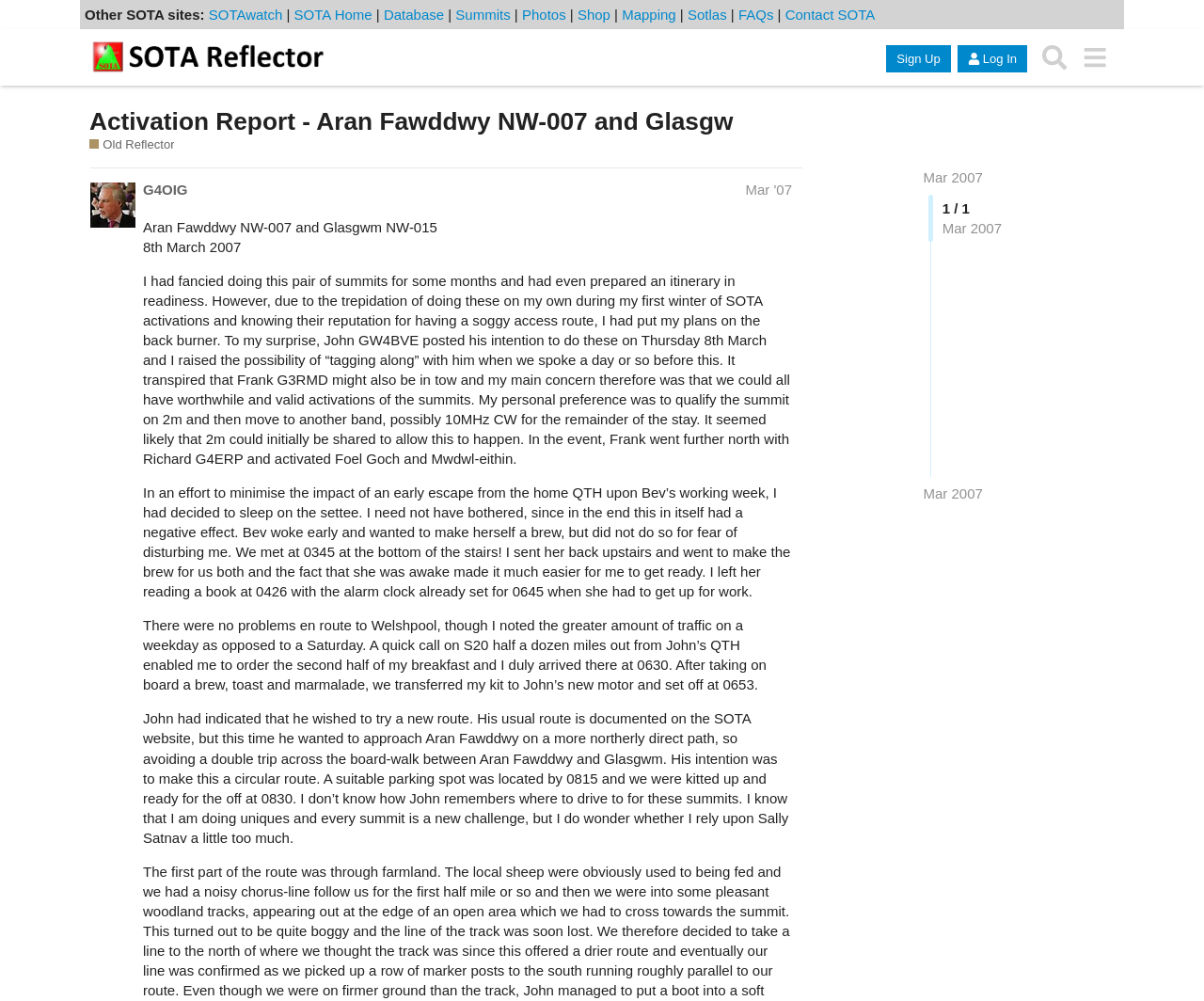Respond to the following question with a brief word or phrase:
What is the date of the activation report?

8th March 2007